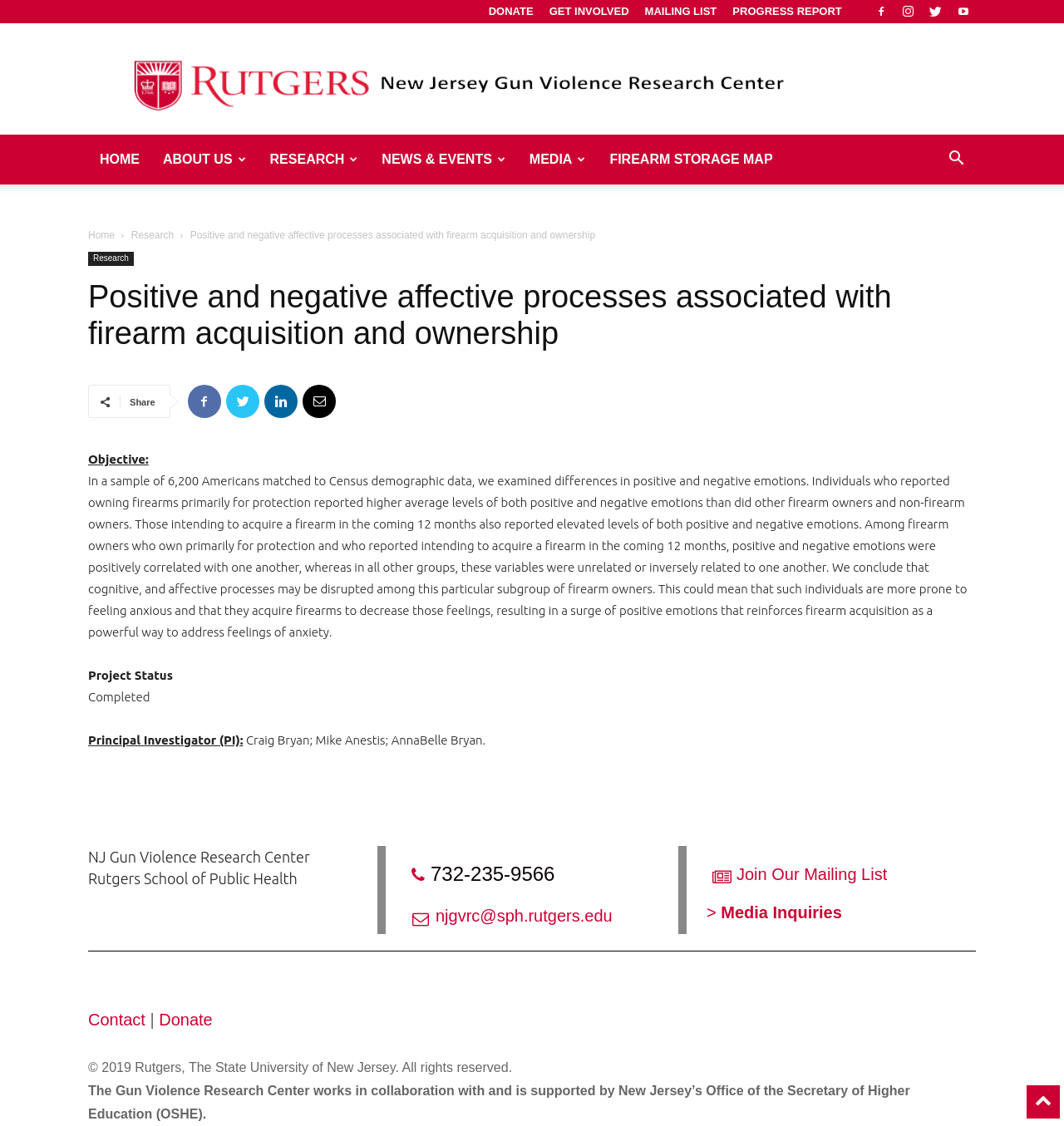By analyzing the image, answer the following question with a detailed response: How can one contact the research center?

The contact information of the research center can be found at the bottom of the webpage, which includes a phone number, 732-235-9566, and an email address, njgvrc@sph.rutgers.edu.